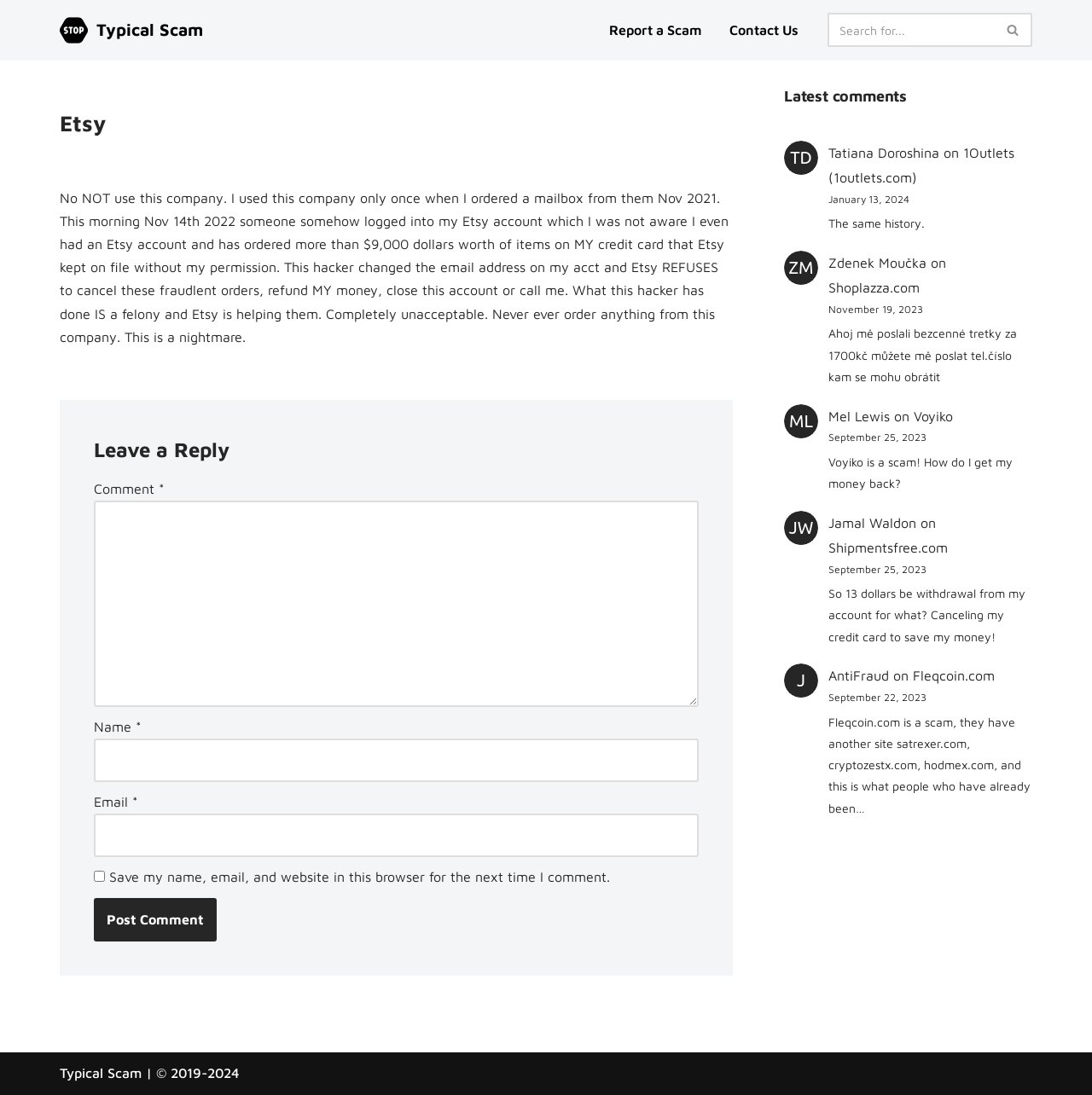What is the purpose of the 'Report a Scam' link?
Provide an in-depth and detailed explanation in response to the question.

The 'Report a Scam' link is likely intended for users to report fraudulent activities or scams, as it is located in the primary menu and has a descriptive text indicating its purpose.